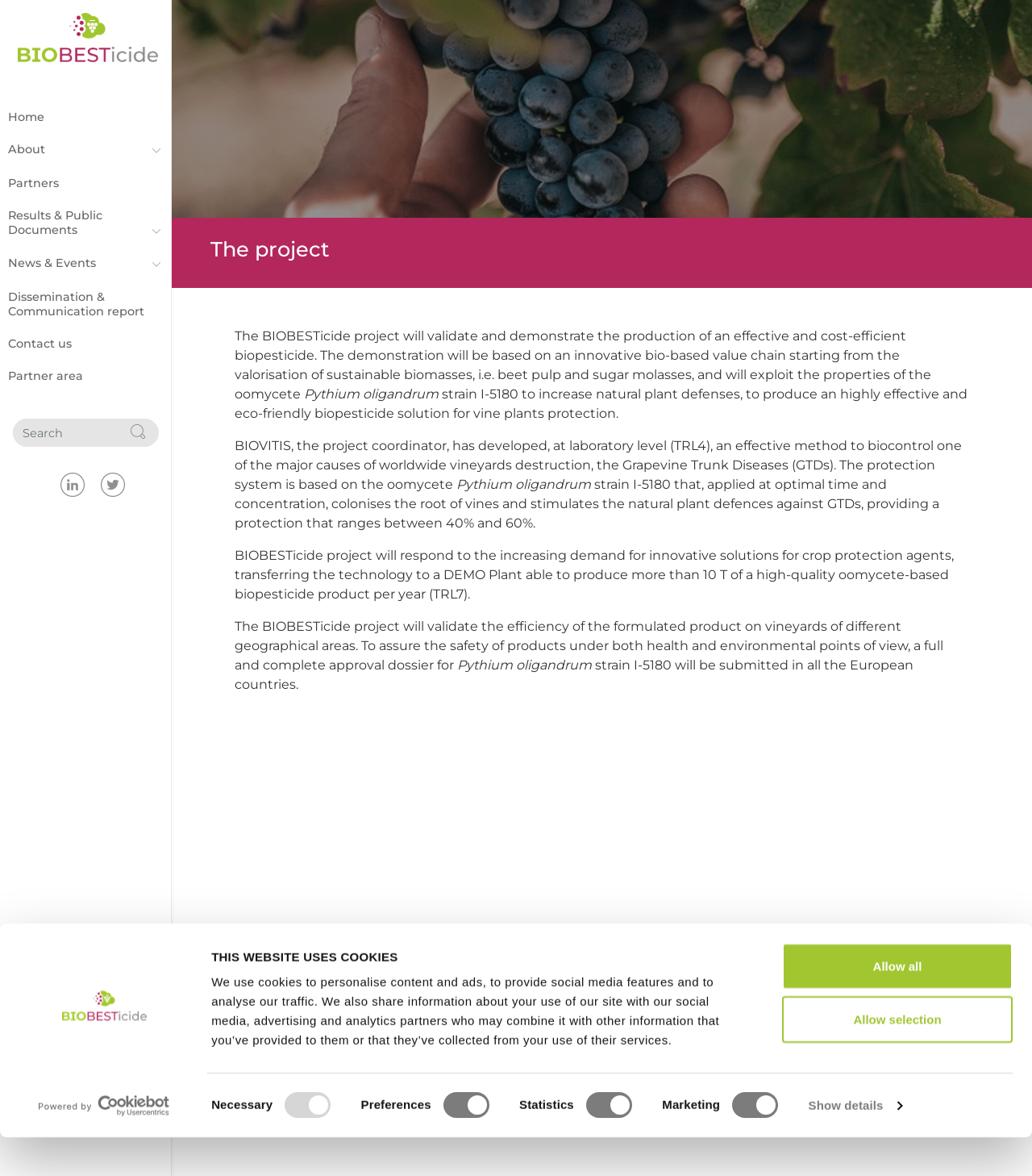Find the bounding box coordinates for the element described here: "News & Events".

[0.0, 0.21, 0.167, 0.238]